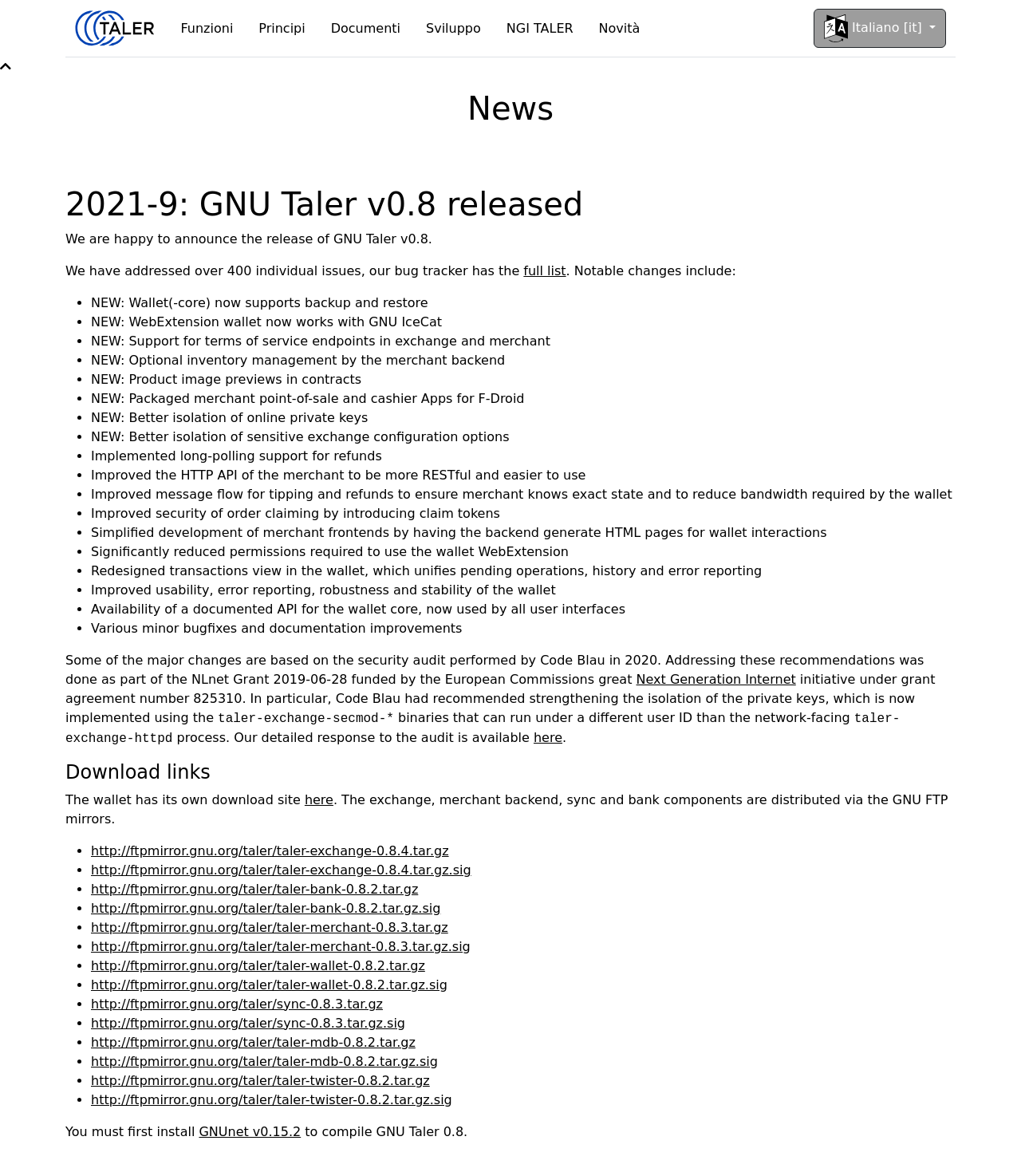Locate the bounding box coordinates of the item that should be clicked to fulfill the instruction: "Download the 'taler-exchange-0.8.4.tar.gz' file".

[0.089, 0.717, 0.44, 0.73]